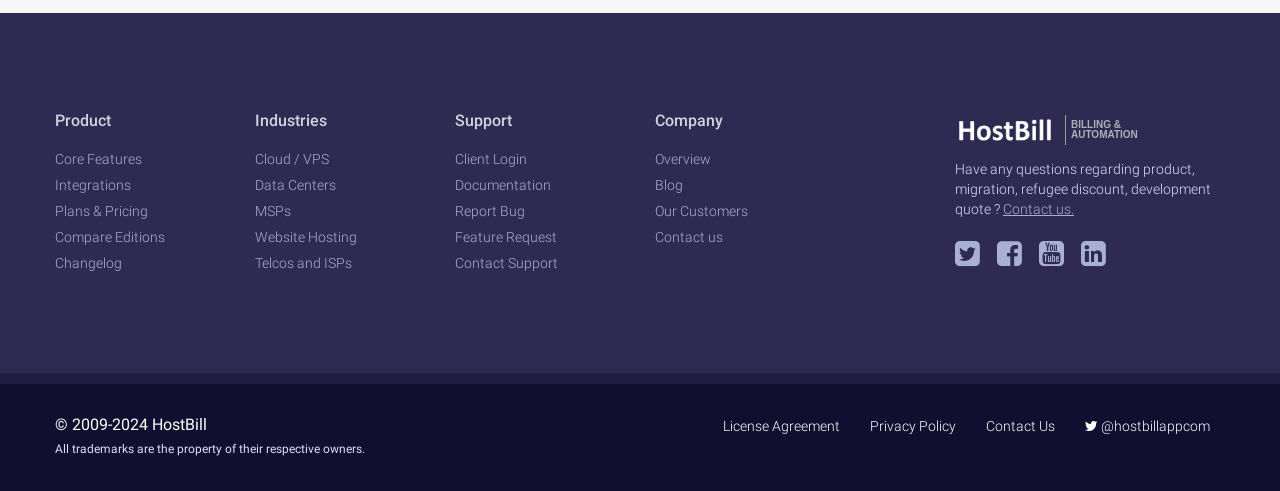What is the main product of this company?
From the details in the image, answer the question comprehensively.

Based on the webpage, I can see a prominent link 'BILLING & AUTOMATION' with an image, which suggests that this is the main product or service offered by the company.